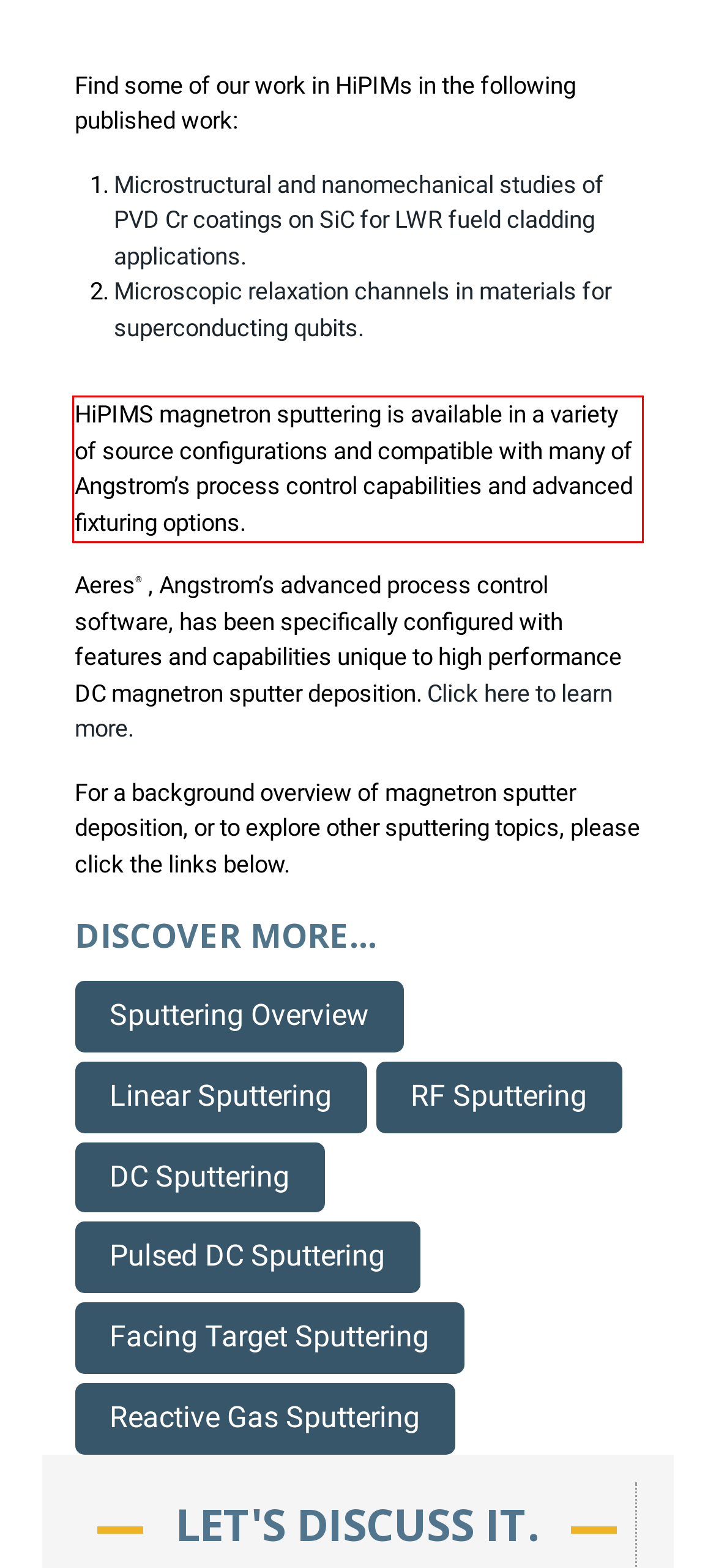Given the screenshot of a webpage, identify the red rectangle bounding box and recognize the text content inside it, generating the extracted text.

HiPIMS magnetron sputtering is available in a variety of source configurations and compatible with many of Angstrom’s process control capabilities and advanced fixturing options.